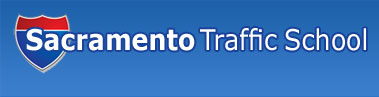Describe every aspect of the image in detail.

The image features the logo of "Sacramento Traffic School," prominently displayed against a bright blue background. The logo includes a shield emblem in red and white, symbolizing safety and authority in traffic education. This visual representation is associated with the services offered by the school, which provides online traffic courses aimed at helping individuals dismiss traffic tickets and maintain clean driving records. The straightforward design reflects the school's commitment to accessible and user-friendly online education for traffic safety.